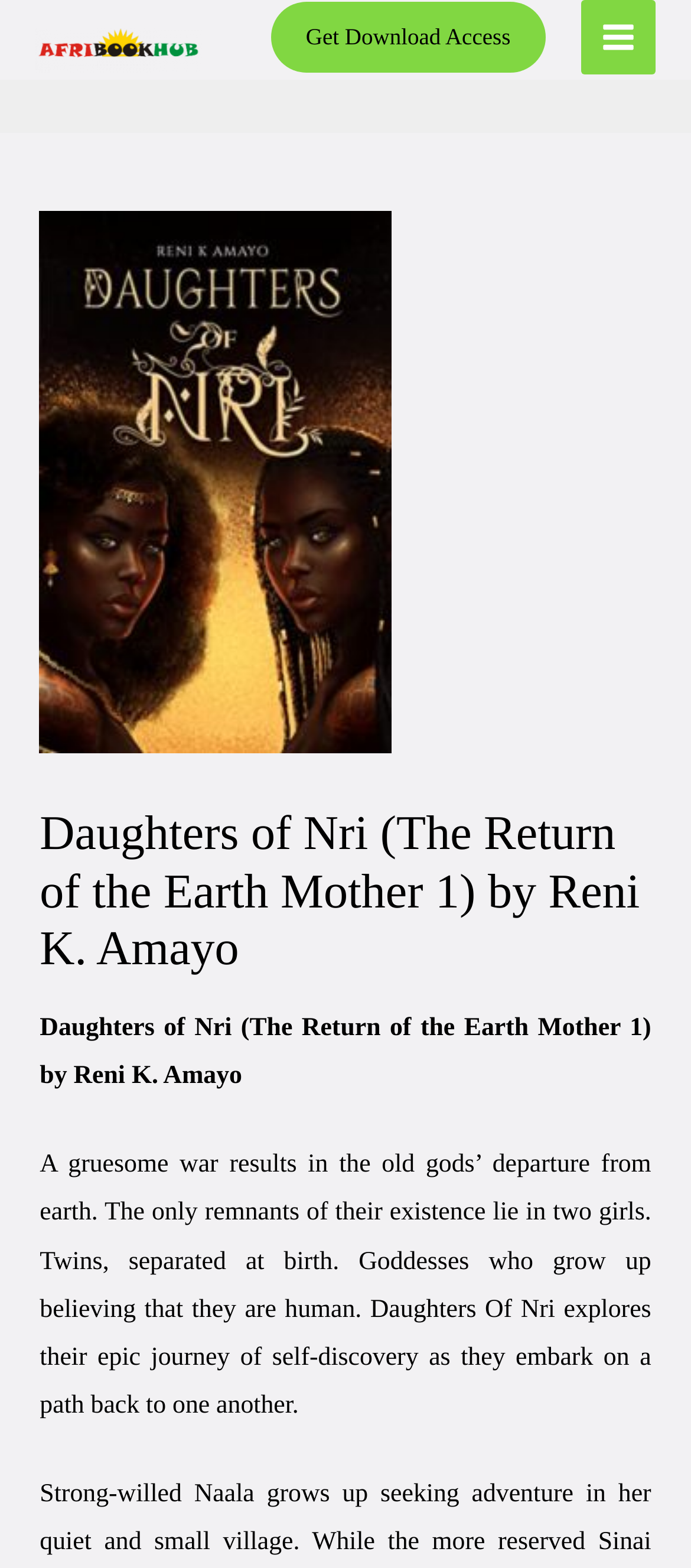Respond to the question with just a single word or phrase: 
What is the image above the 'Main Menu' button?

An icon